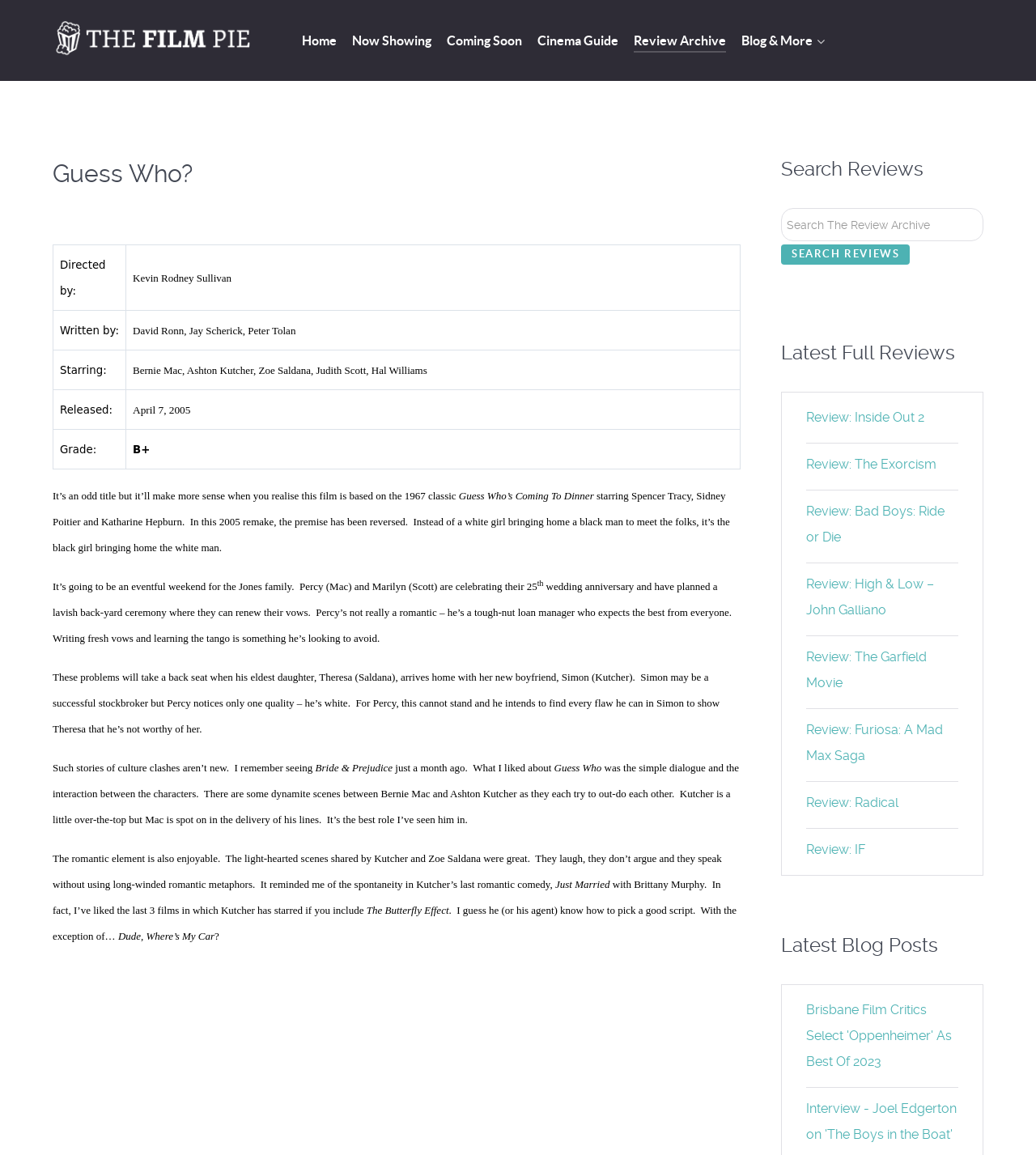What is the name of the film that is mentioned as a remake of a 1967 classic?
Provide a short answer using one word or a brief phrase based on the image.

Guess Who's Coming To Dinner